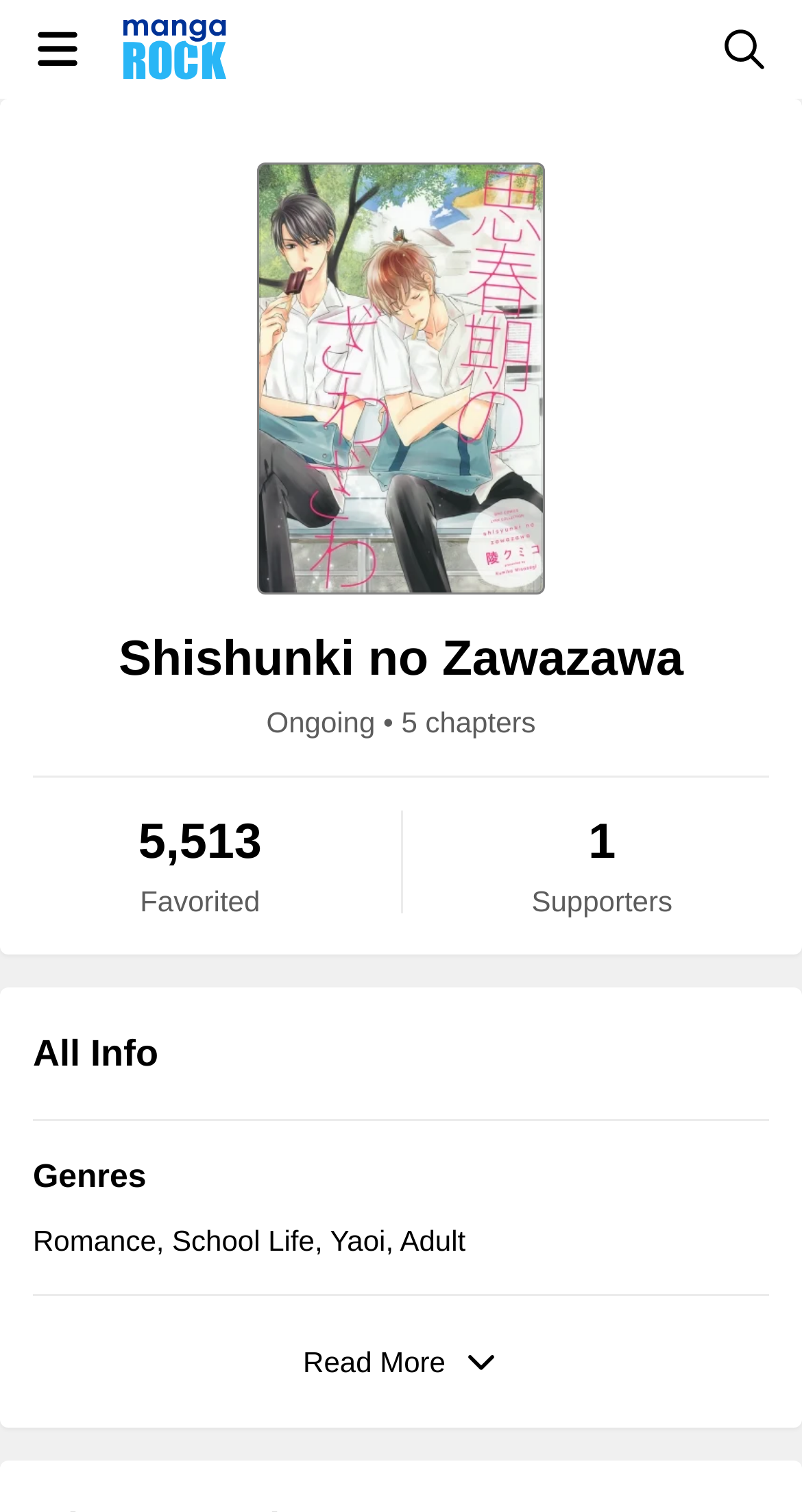How many chapters are available?
Please look at the screenshot and answer in one word or a short phrase.

5 chapters